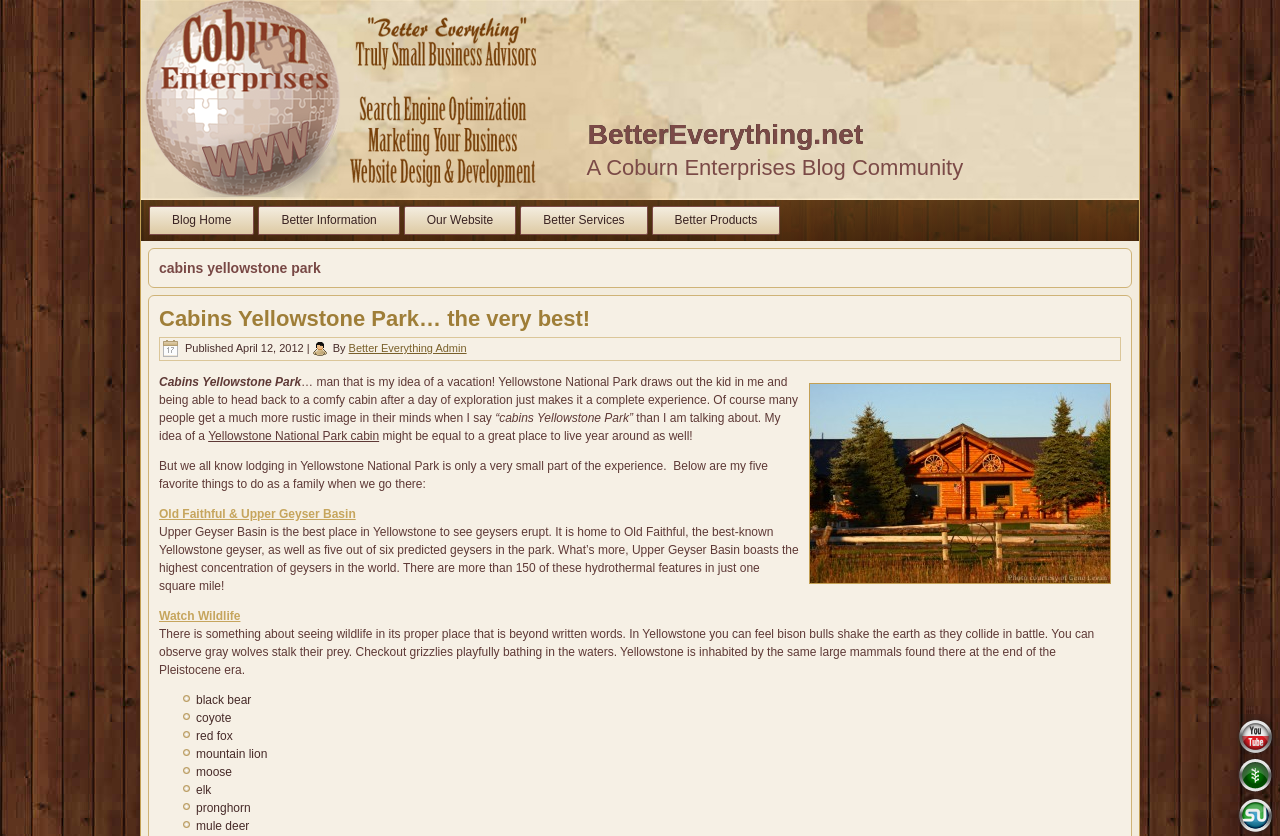Identify and provide the text of the main header on the webpage.

Cabins Yellowstone Park… the very best!